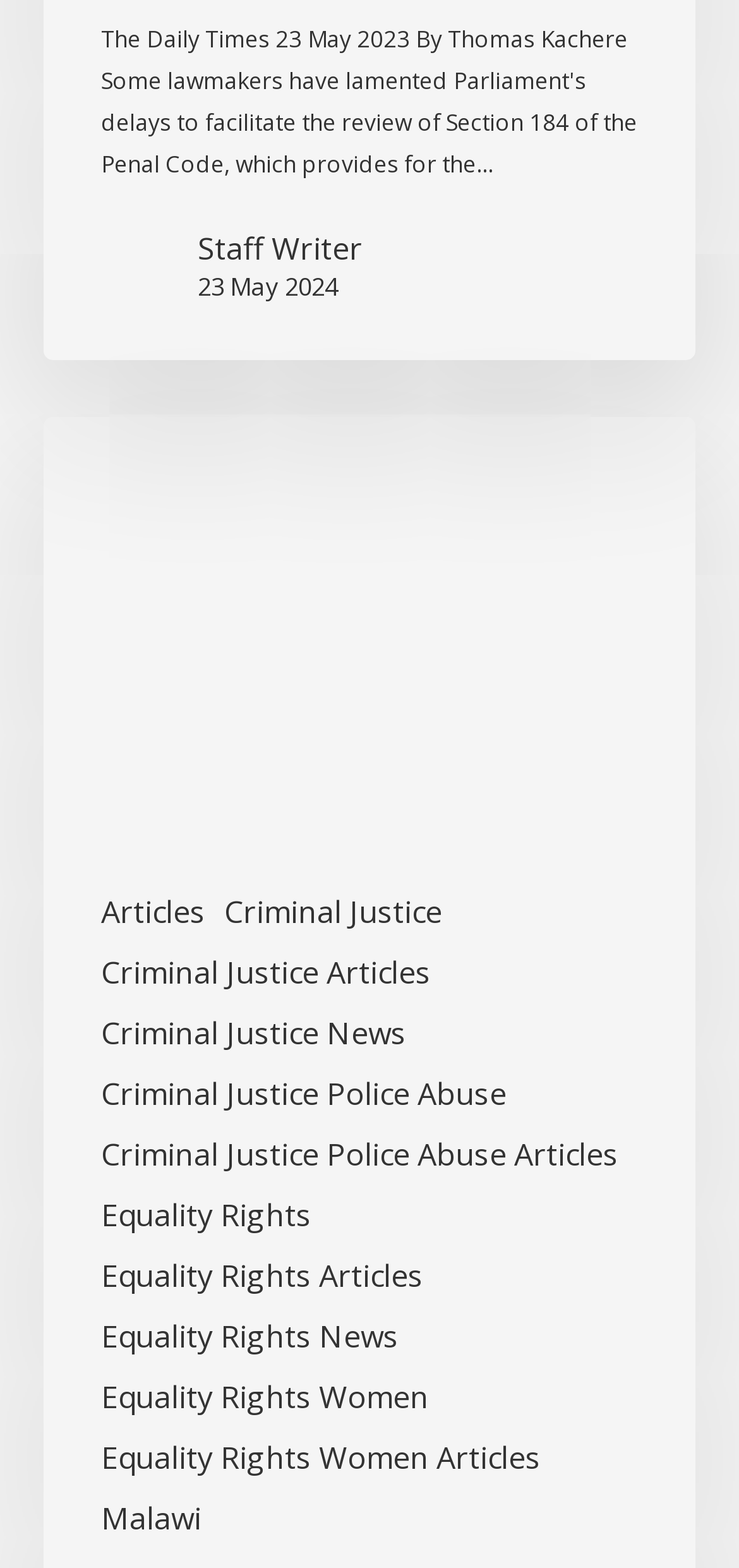How many links are on the webpage?
Refer to the image and provide a thorough answer to the question.

By counting the links on the webpage, I can see that there are 13 links in total, including the categories, subcategories, and the 'Staff Writer' link.